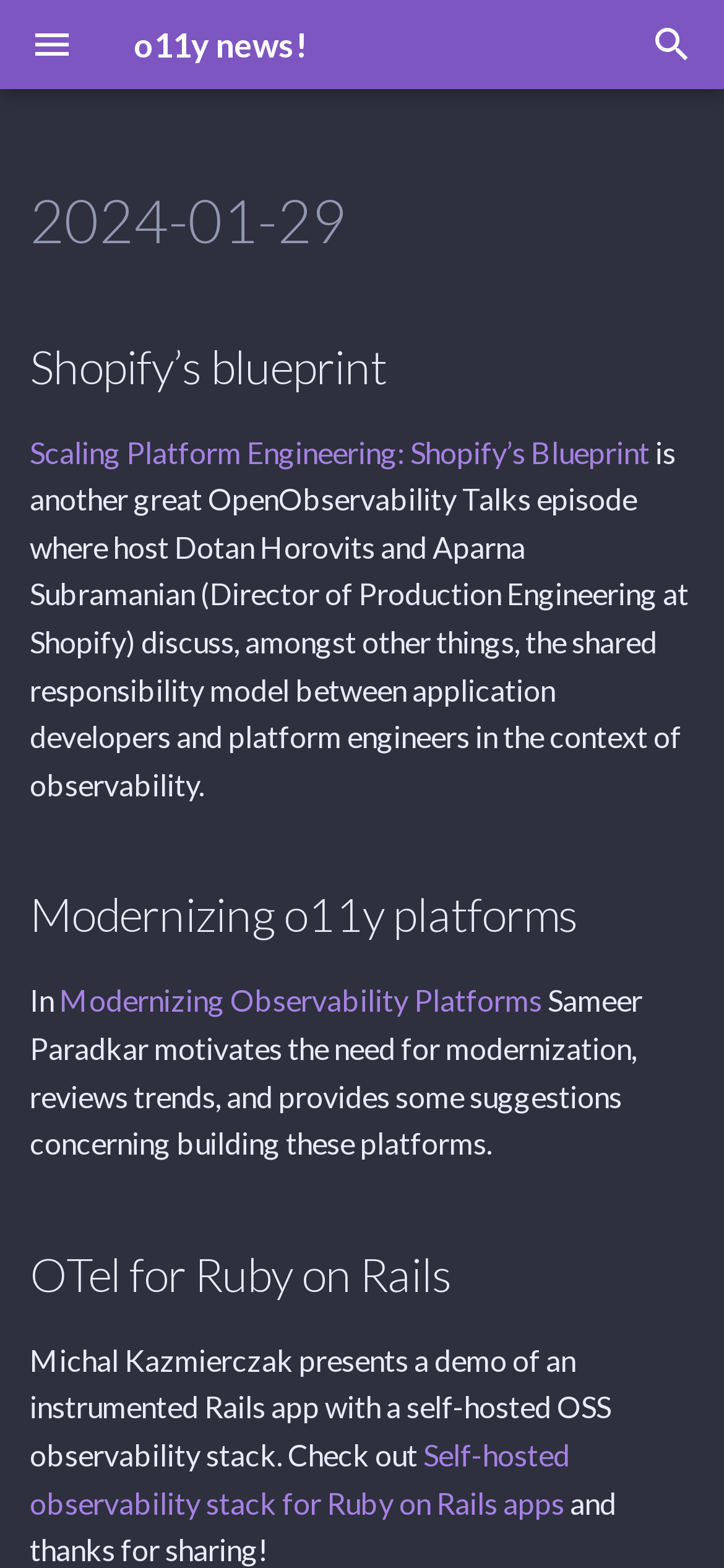Identify the bounding box coordinates for the element you need to click to achieve the following task: "Skip to content". The coordinates must be four float values ranging from 0 to 1, formatted as [left, top, right, bottom].

[0.026, 0.021, 0.282, 0.054]